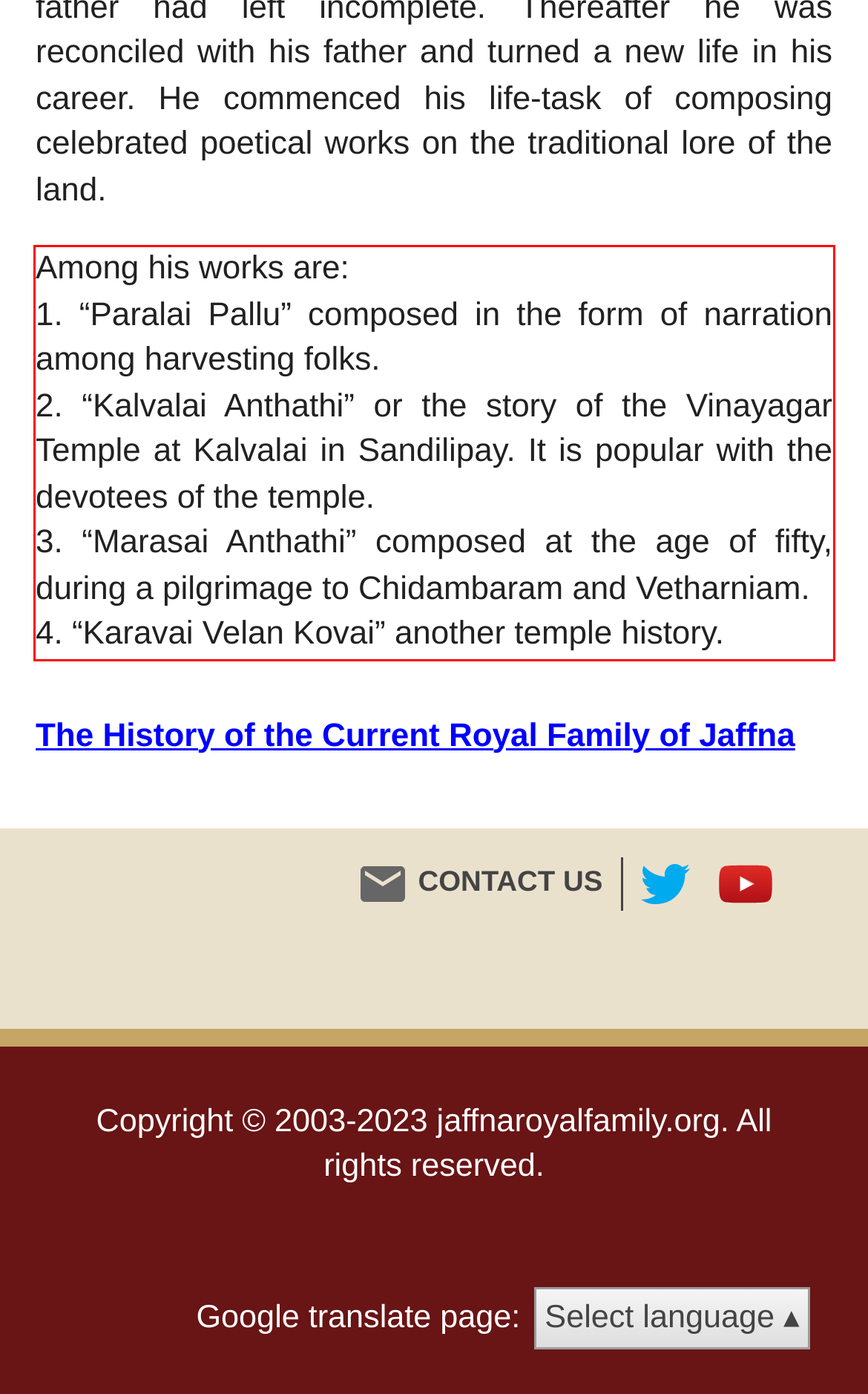Within the screenshot of the webpage, there is a red rectangle. Please recognize and generate the text content inside this red bounding box.

Among his works are: 1. “Paralai Pallu” composed in the form of narration among harvesting folks. 2. “Kalvalai Anthathi” or the story of the Vinayagar Temple at Kalvalai in Sandilipay. It is popular with the devotees of the temple. 3. “Marasai Anthathi” composed at the age of fifty, during a pilgrimage to Chidambaram and Vetharniam. 4. “Karavai Velan Kovai” another temple history.